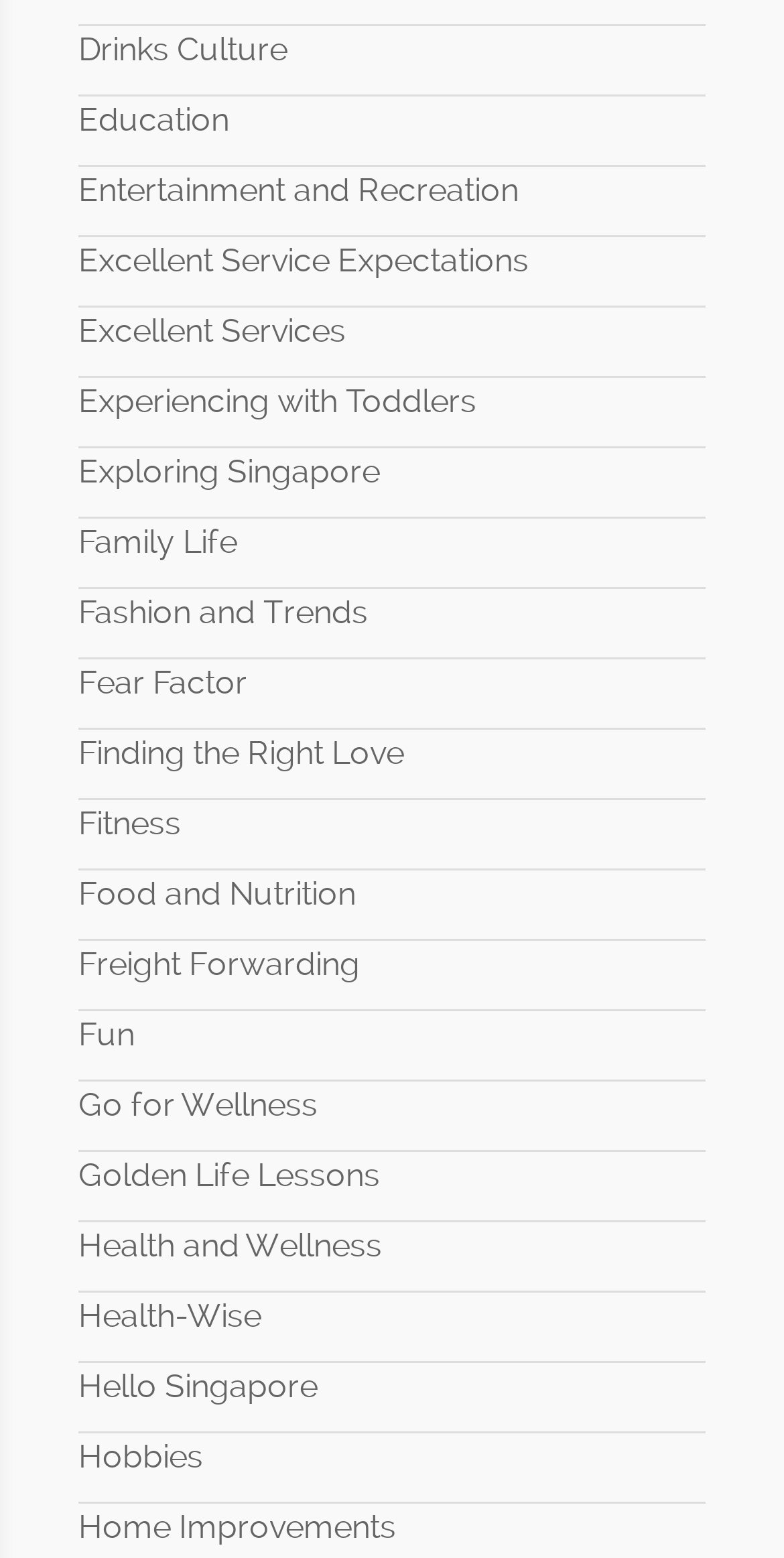Answer the question below with a single word or a brief phrase: 
How many categories are listed?

21